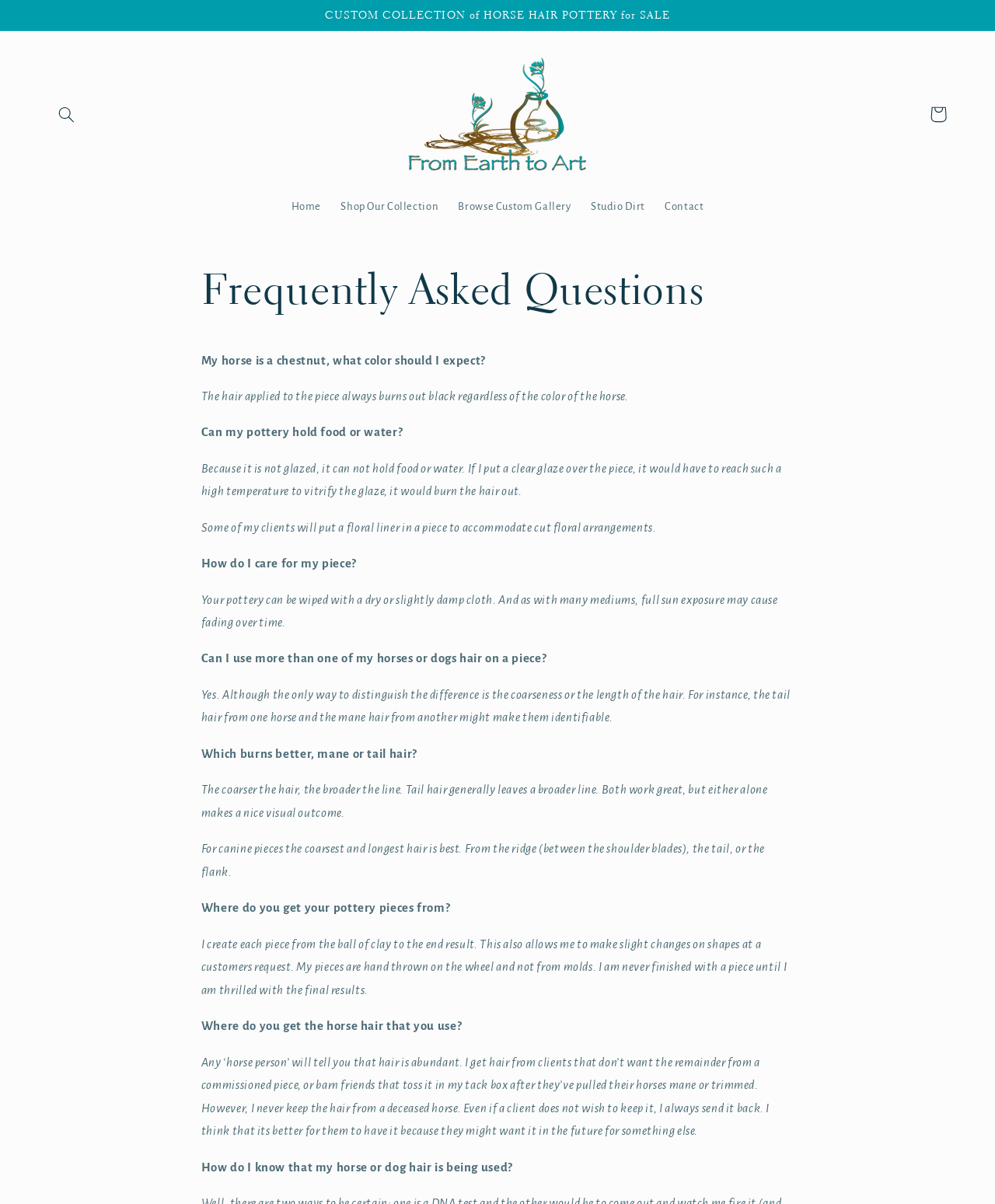What is the recommended way to care for horse hair pottery?
Please provide a detailed answer to the question.

The static text element 'Your pottery can be wiped with a dry or slightly damp cloth. And as with many mediums, full sun exposure may cause fading over time.' suggests that the recommended way to care for horse hair pottery is to wipe it with a dry or slightly damp cloth, and avoid full sun exposure to prevent fading.